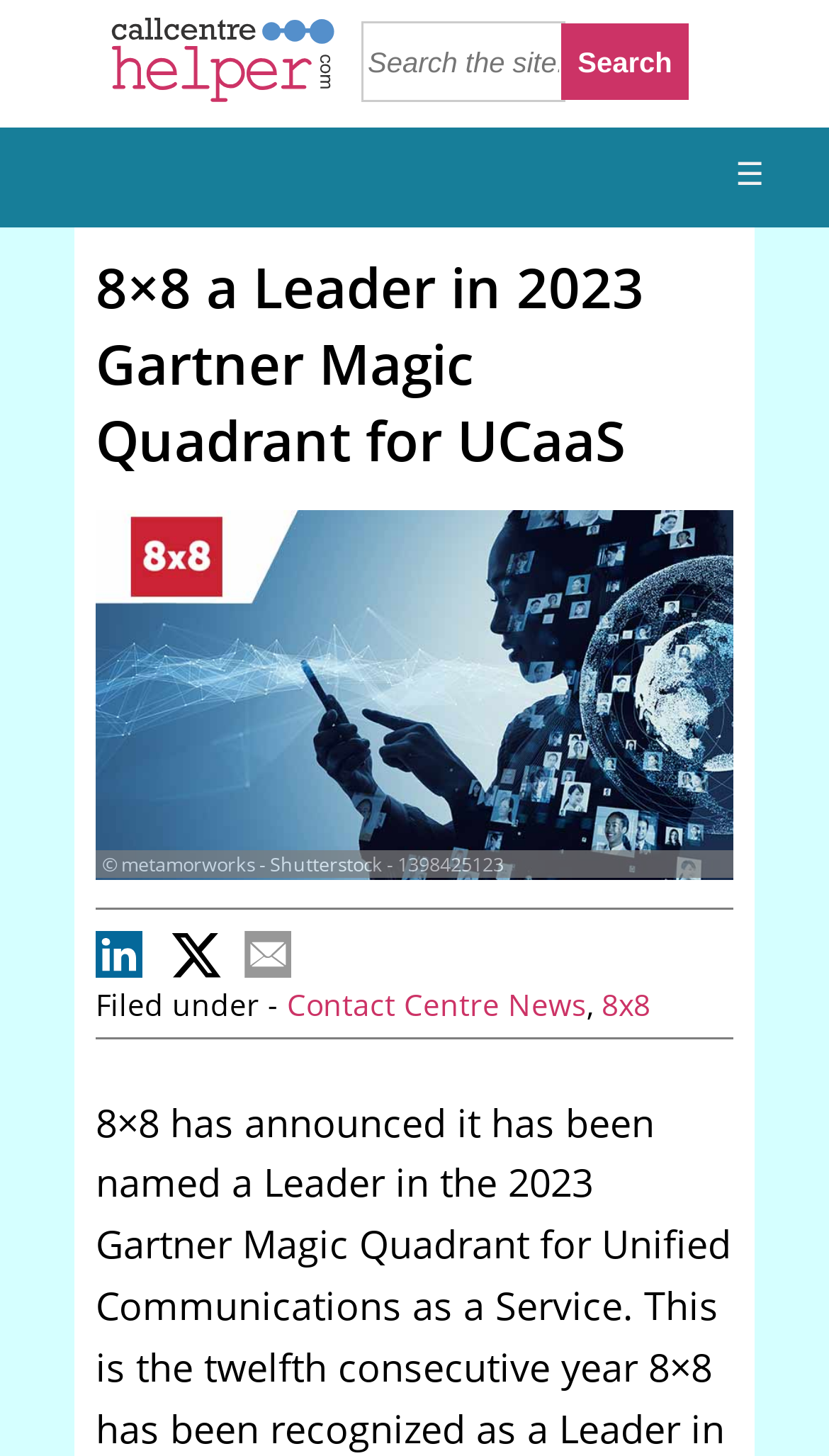Locate the bounding box coordinates for the element described below: "Contact Centre News". The coordinates must be four float values between 0 and 1, formatted as [left, top, right, bottom].

[0.346, 0.675, 0.708, 0.703]